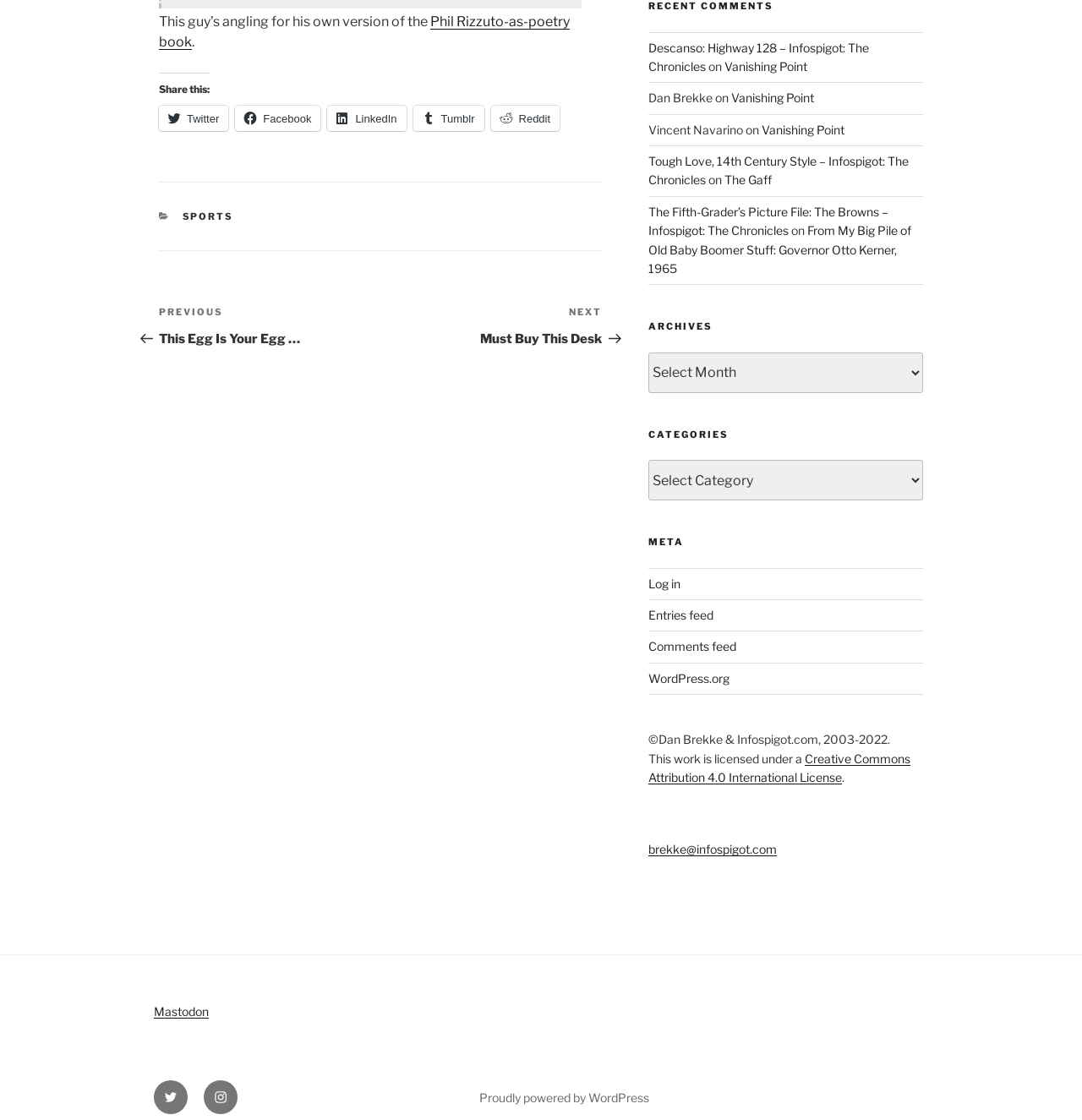Extract the bounding box coordinates for the UI element described as: "Phil Rizzuto-as-poetry book".

[0.393, 0.012, 0.545, 0.025]